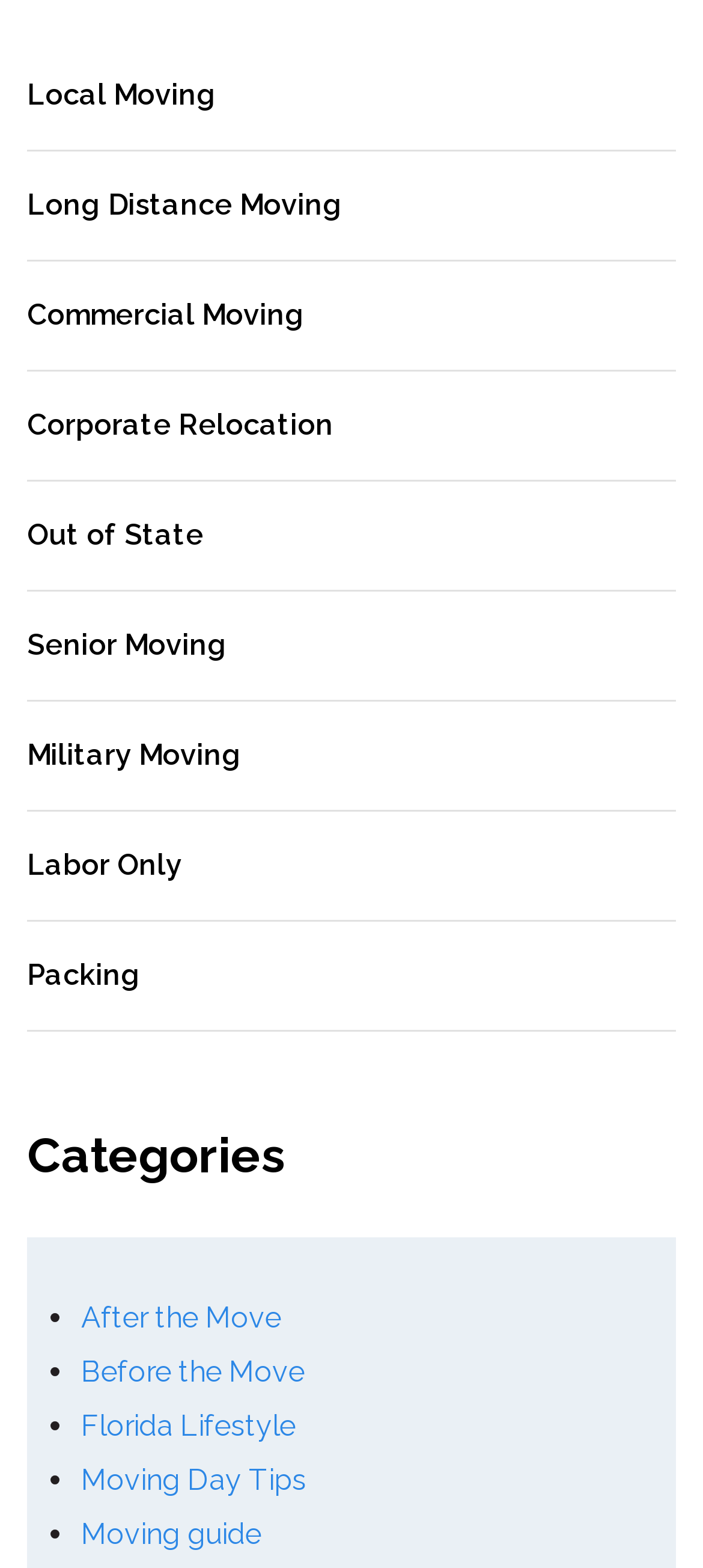How many list markers are there?
Based on the screenshot, provide a one-word or short-phrase response.

5